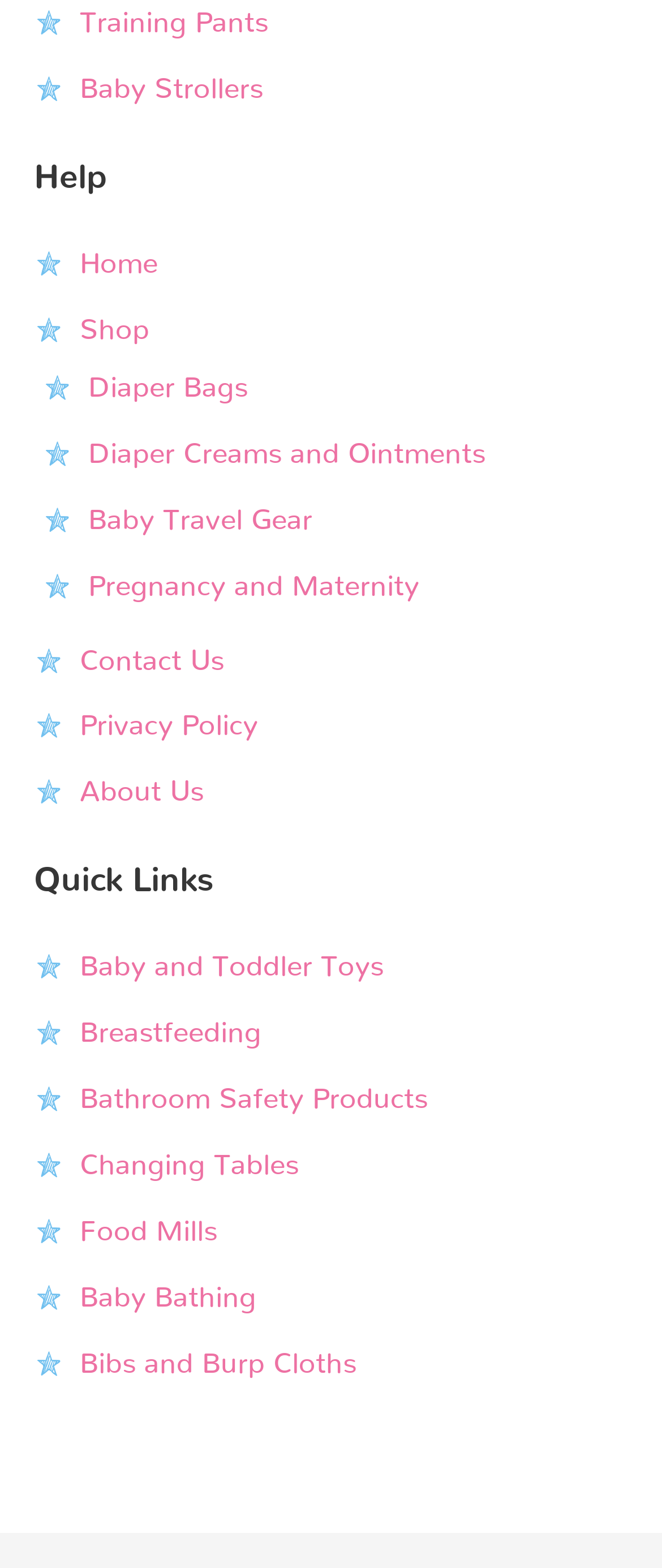Kindly respond to the following question with a single word or a brief phrase: 
How many links are there under the 'Quick Links' heading?

11